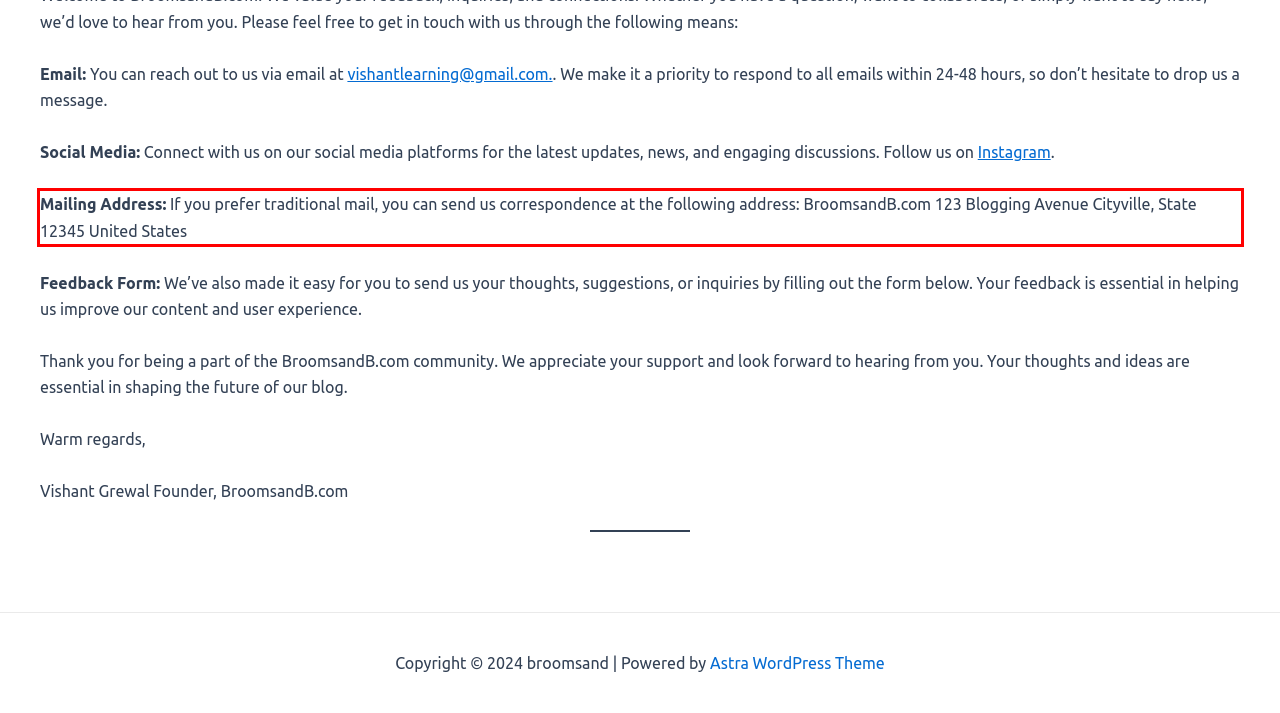Look at the webpage screenshot and recognize the text inside the red bounding box.

Mailing Address: If you prefer traditional mail, you can send us correspondence at the following address: BroomsandB.com 123 Blogging Avenue Cityville, State 12345 United States